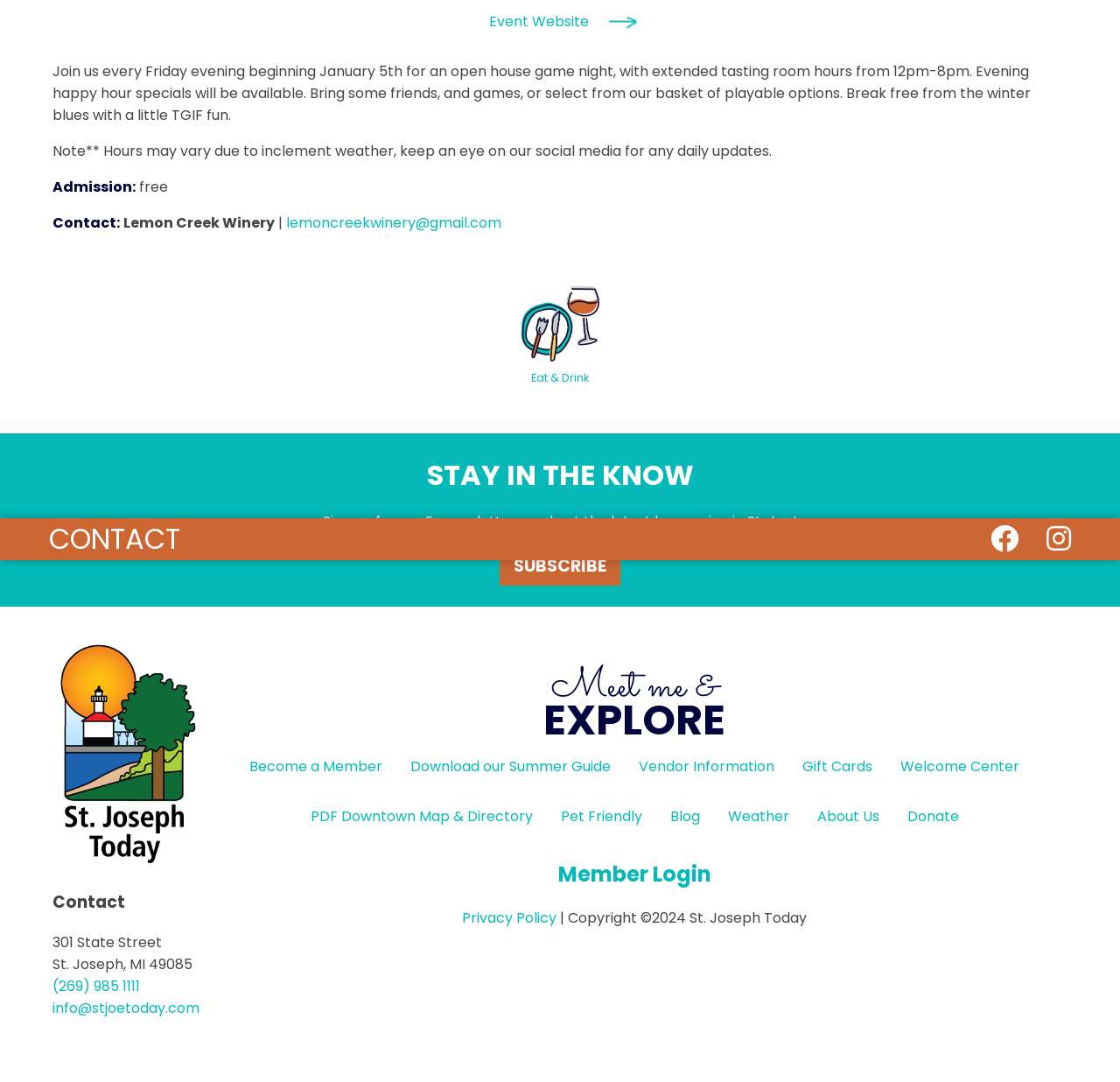Given the following UI element description: "Welcome Center", find the bounding box coordinates in the webpage screenshot.

[0.792, 0.685, 0.923, 0.731]